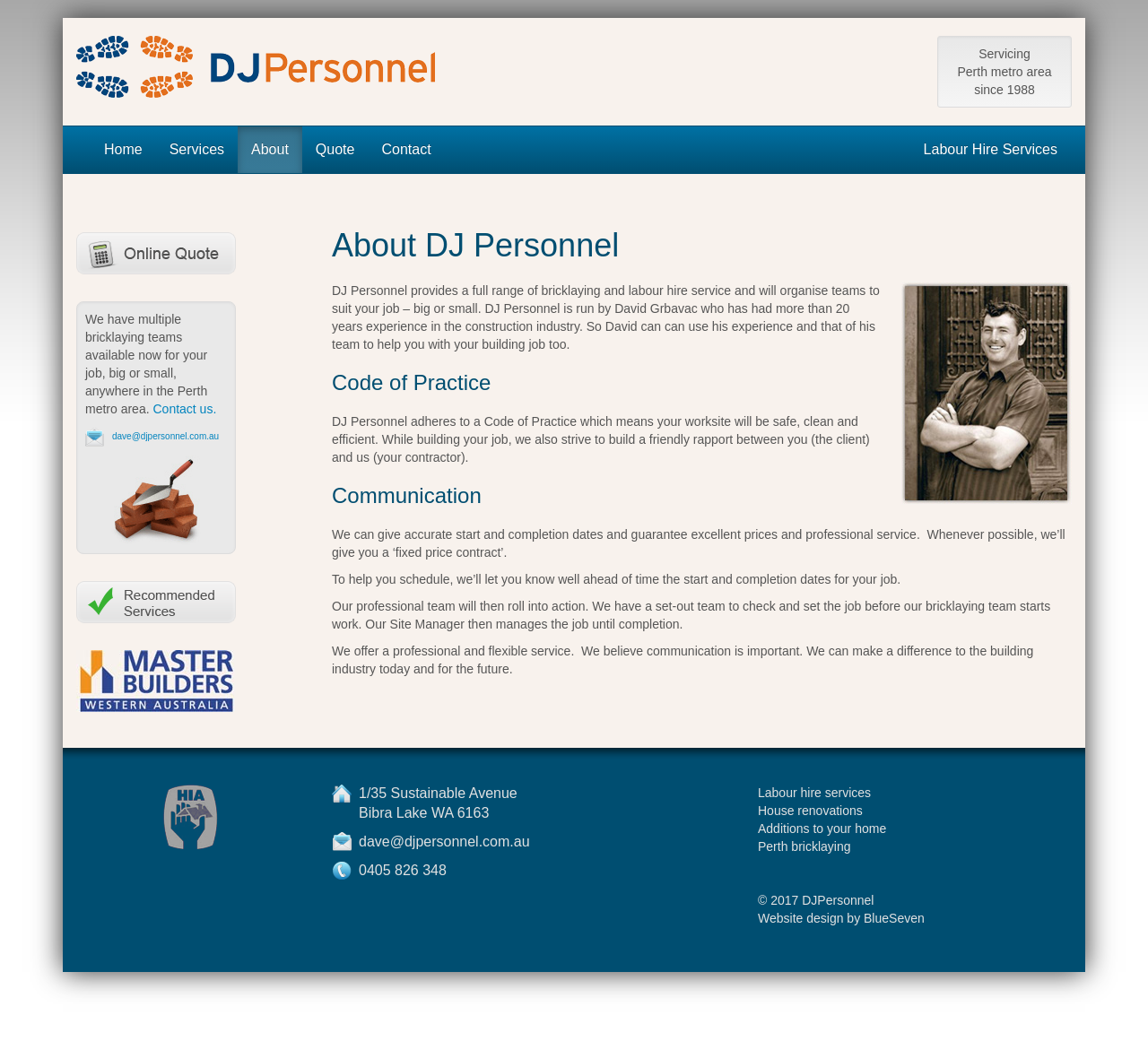Describe the entire webpage, focusing on both content and design.

The webpage is about DJ Personnel, a bricklaying service company in Perth, Western Australia. At the top, there is a logo with a link and an image, followed by a series of static text elements that read "Servicing Perth metro area since 1988". 

Below this, there is a navigation menu with links to "Home", "Services", "About", "Quote", "Contact", and "Labour Hire Services". 

On the left side, there is a section with a heading "About DJ Personnel" and a picture of David Grbavac, the owner of the company. Below this, there is a paragraph of text that describes the company's services and David's experience in the construction industry.

Further down, there are three sections with headings "Code of Practice", "Communication", and each section has a paragraph of text that explains the company's approach to these aspects of their business.

On the right side, there are several links to different services offered by the company, including "online quote", "recommended services", and others. There is also an image of bricks and a trowel.

At the bottom of the page, there is a section with the company's contact information, including address, email, and phone number. There are also links to "Labour hire services", "House renovations", "Additions to your home", and "Perth bricklaying". Finally, there is a copyright notice and a link to the website designer.